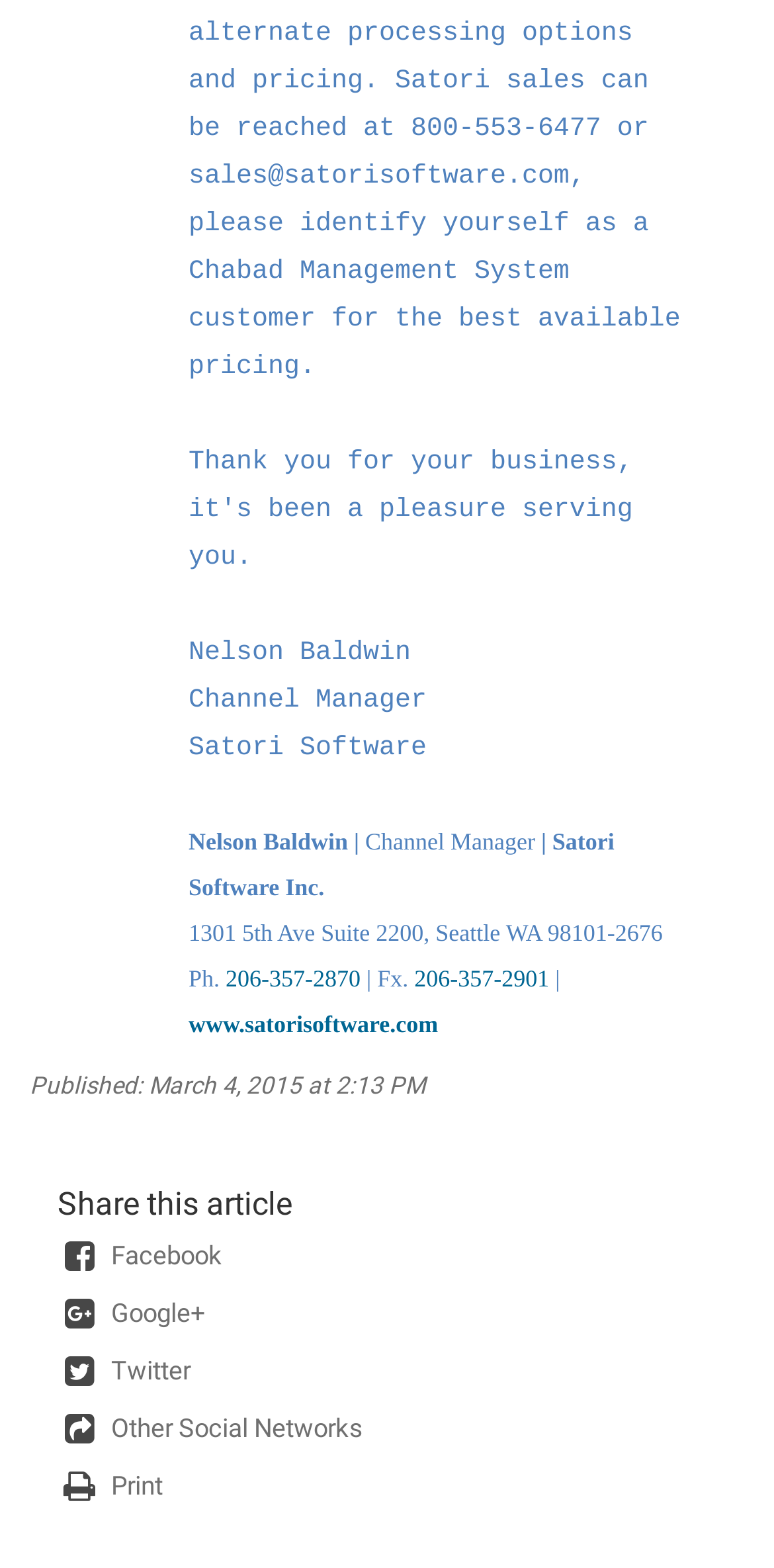Determine the bounding box coordinates of the clickable element to achieve the following action: 'Print this article'. Provide the coordinates as four float values between 0 and 1, formatted as [left, top, right, bottom].

[0.074, 0.939, 0.962, 0.976]